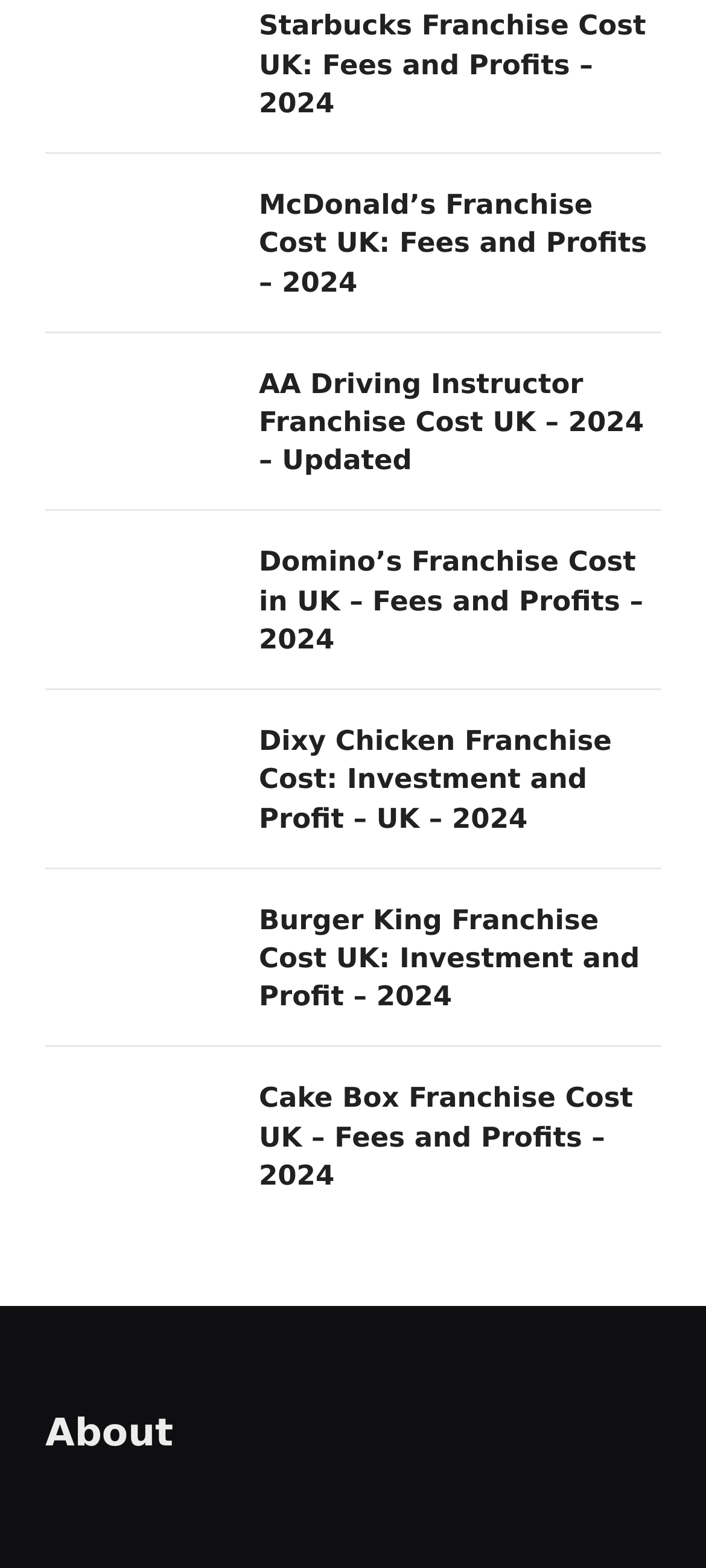Can you provide the bounding box coordinates for the element that should be clicked to implement the instruction: "Click About"?

[0.064, 0.494, 0.936, 0.531]